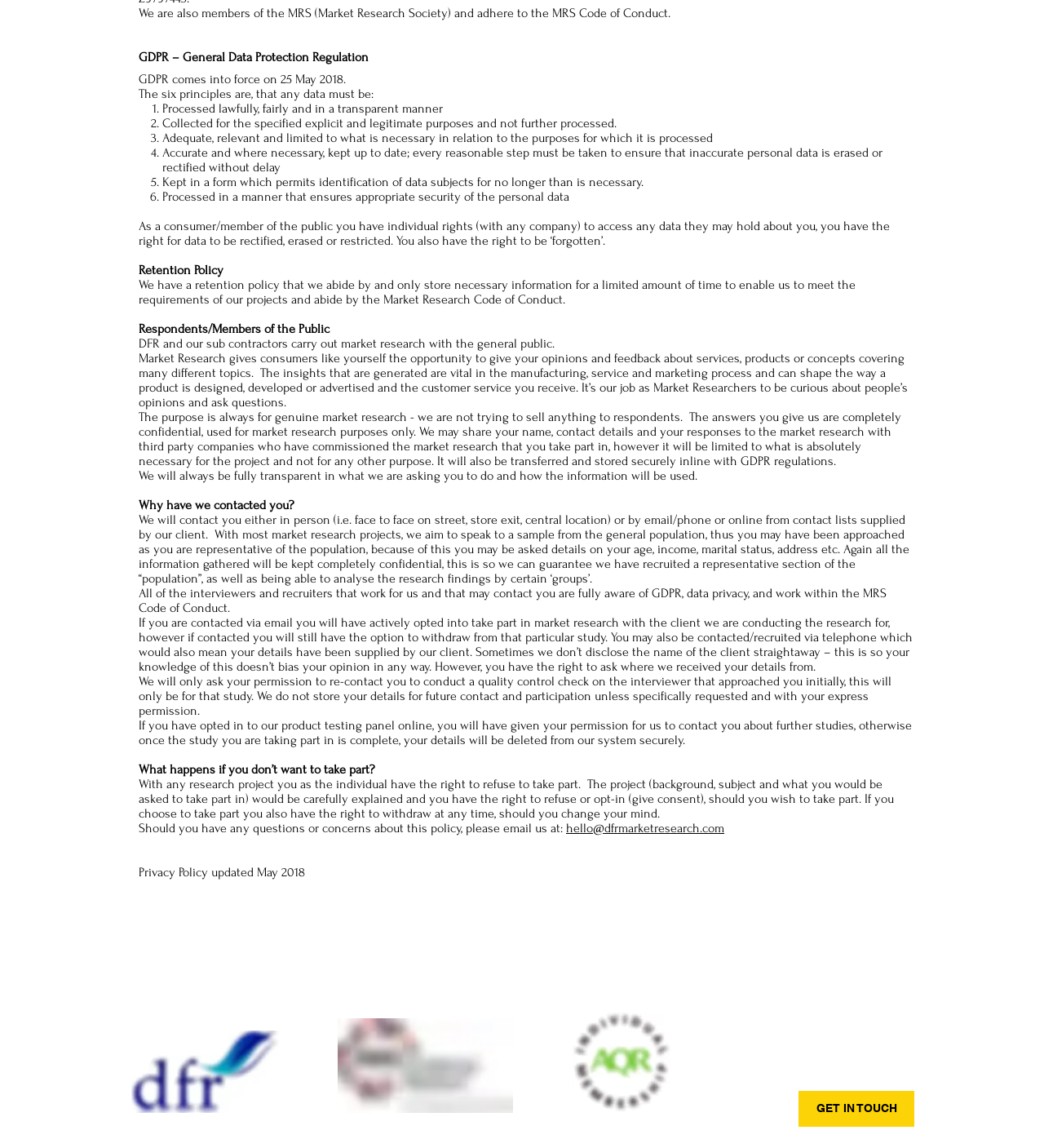Determine the bounding box for the HTML element described here: "GET IN TOUCH". The coordinates should be given as [left, top, right, bottom] with each number being a float between 0 and 1.

[0.765, 0.95, 0.876, 0.982]